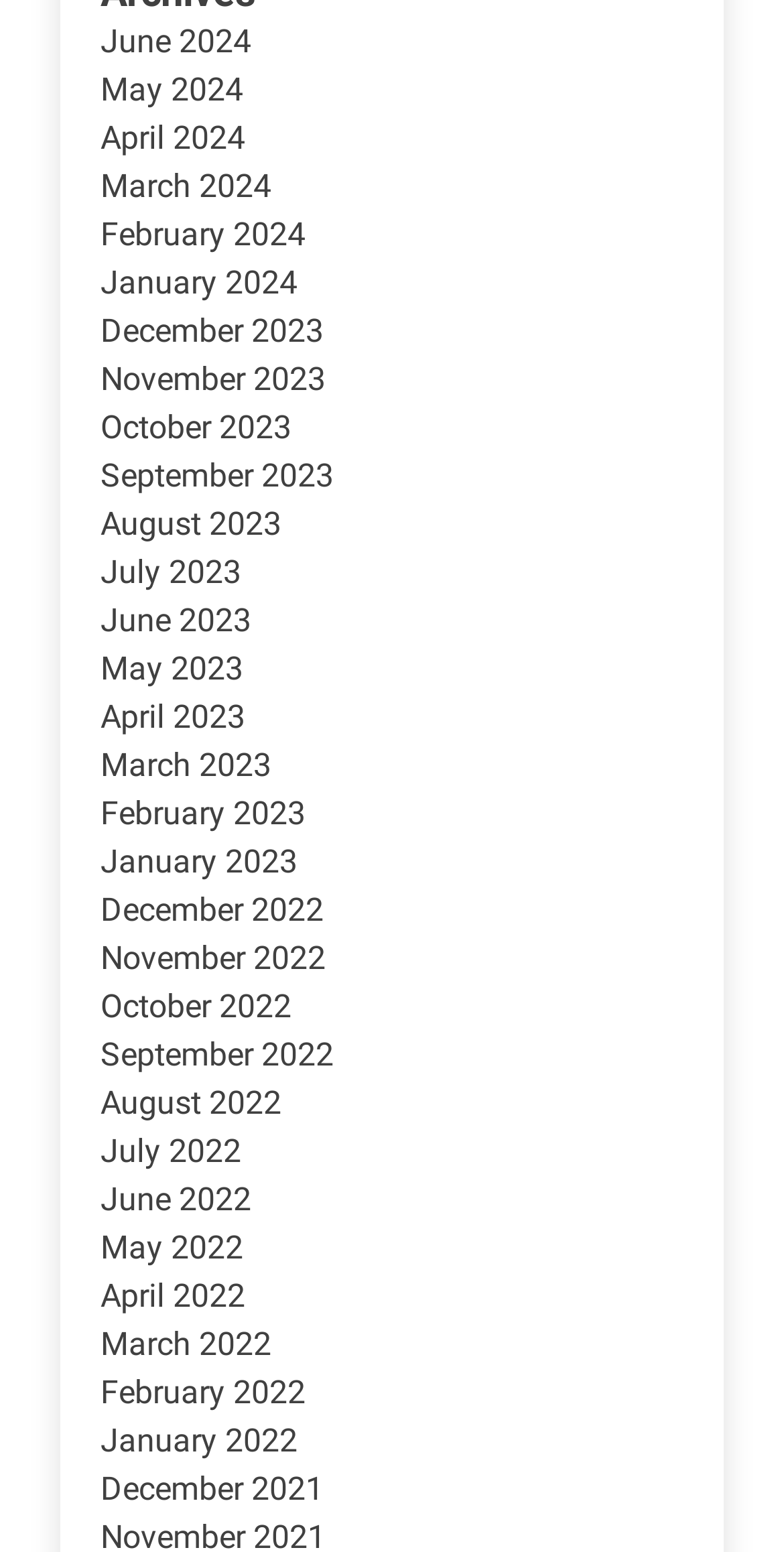Using the details from the image, please elaborate on the following question: Are the months listed in chronological order?

I examined the list of links and noticed that the months are listed in chronological order, with the most recent month first and the earliest month last.